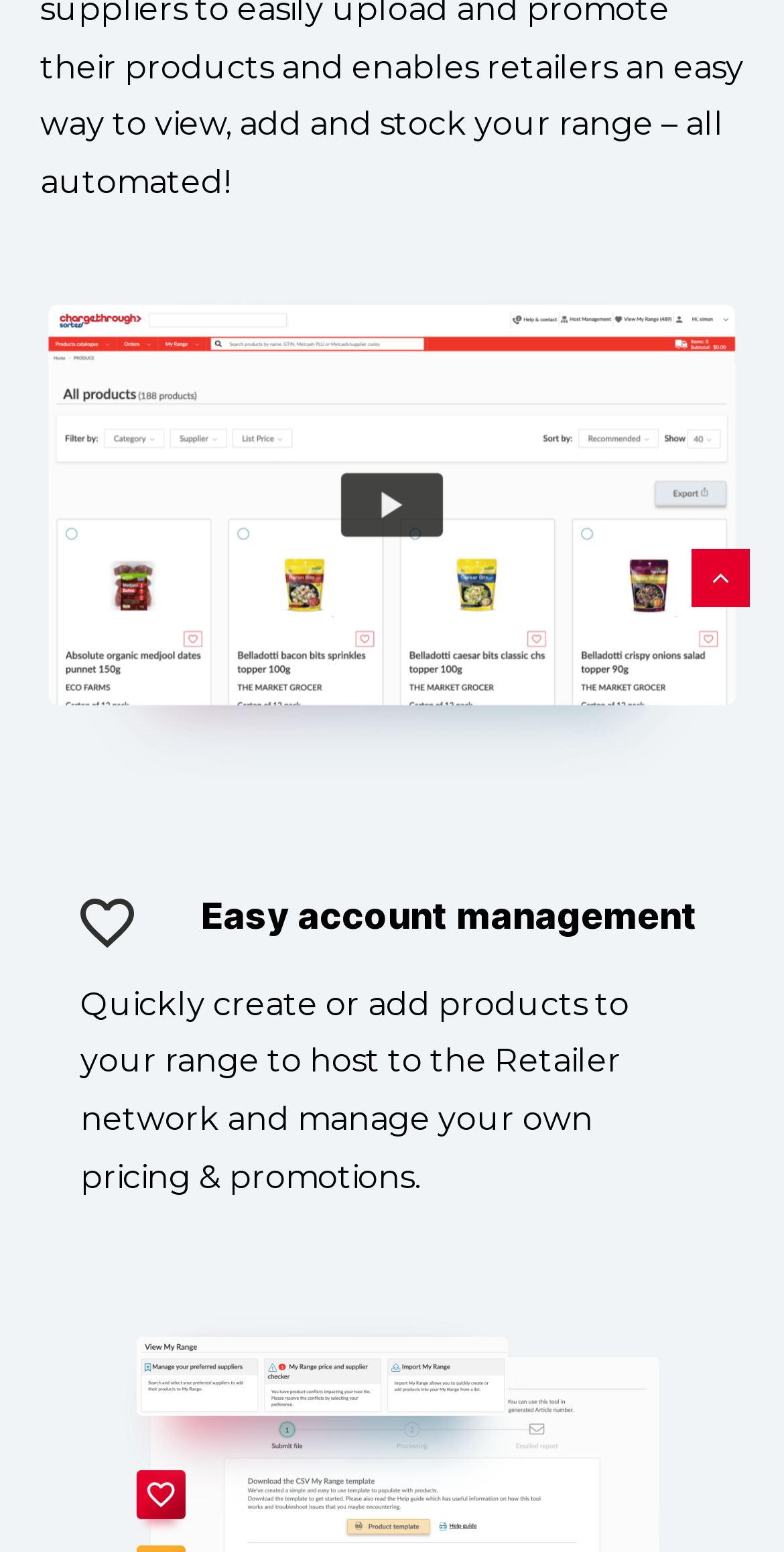Given the description of a UI element: "How it Works", identify the bounding box coordinates of the matching element in the webpage screenshot.

[0.63, 0.069, 0.987, 0.1]